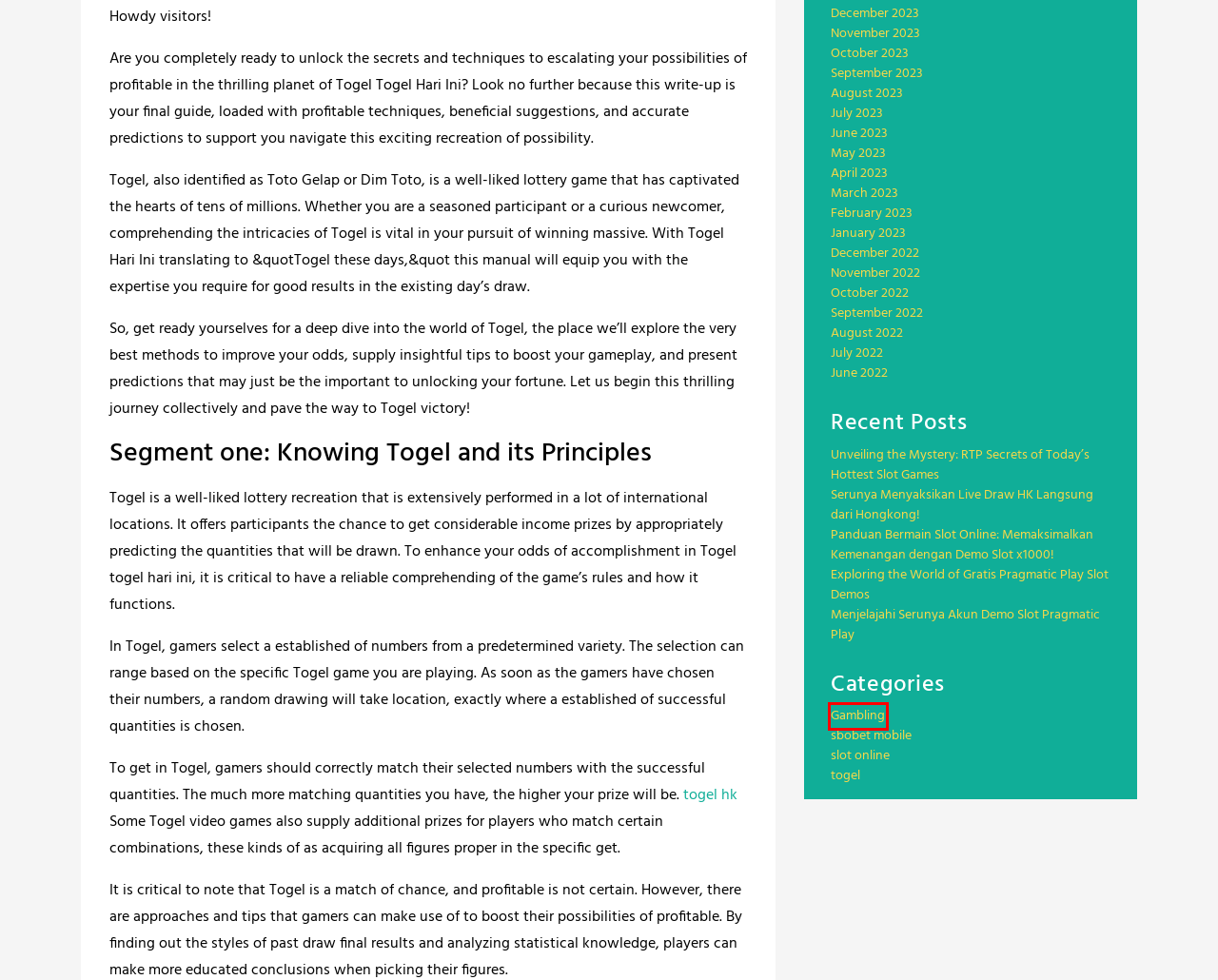You are presented with a screenshot of a webpage with a red bounding box. Select the webpage description that most closely matches the new webpage after clicking the element inside the red bounding box. The options are:
A. September 2023 - tudorenea
B. Keluaran SGP HK, Data Pengeluaran SGP HK SDY Togel Hari Ini
C. Gambling Archives - tudorenea
D. July 2023 - tudorenea
E. Menjelajahi Serunya Akun Demo Slot Pragmatic Play - tudorenea
F. slot online Archives - tudorenea
G. Unveiling the Mystery: RTP Secrets of Today's Hottest Slot Games - tudorenea
H. May 2023 - tudorenea

C